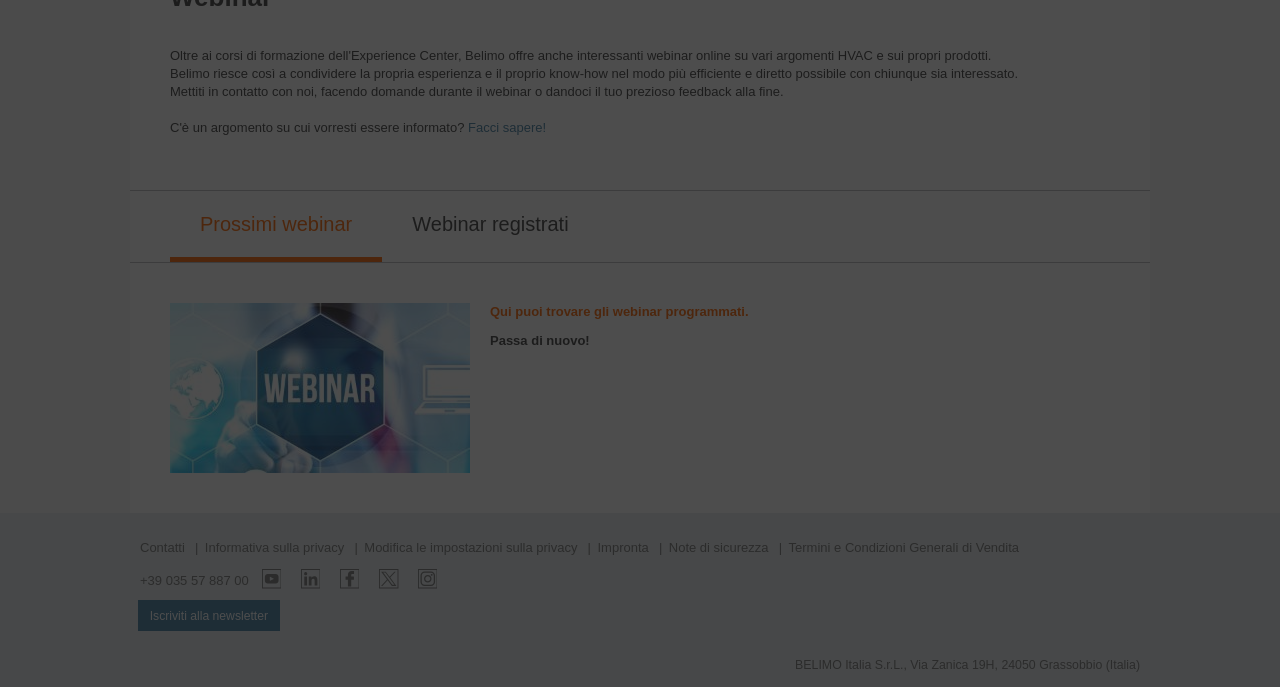Please determine the bounding box coordinates, formatted as (top-left x, top-left y, bottom-right x, bottom-right y), with all values as floating point numbers between 0 and 1. Identify the bounding box of the region described as: Impronta

[0.454, 0.784, 0.507, 0.812]